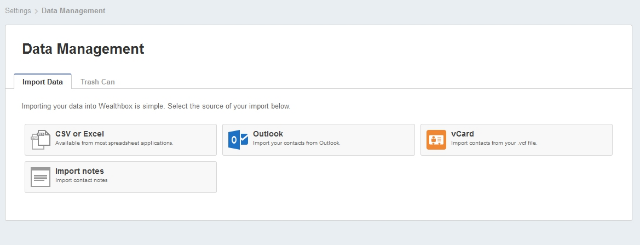Describe the image in great detail, covering all key points.

The image titled "Data Management" showcases a user interface focused on importing data into Wealthbox. It features a clean layout with various options displayed clearly. The top section contains navigation tabs - "Import Data" and "Trash Can," indicating the functionality of managing data efficiently. Below, there’s a descriptive text that emphasizes the ease of importing contacts into Wealthbox from different sources.

The main area presents four primary options for importing data: 
1. **CSV or Excel** - allowing users to upload from commonly used spreadsheet applications.
2. **Outlook** - providing an easy way to import contacts directly from Outlook.
3. **vCard** - for importing contact information from .vCard files.
4. A section labeled **Import notes**, which suggests functionality for importing additional contact details.

The overall design is user-friendly, making it accessible for users to manage their contacts effectively. This interface is essential for seamless data integration into Wealthbox, ensuring users can transition their information with minimal effort.